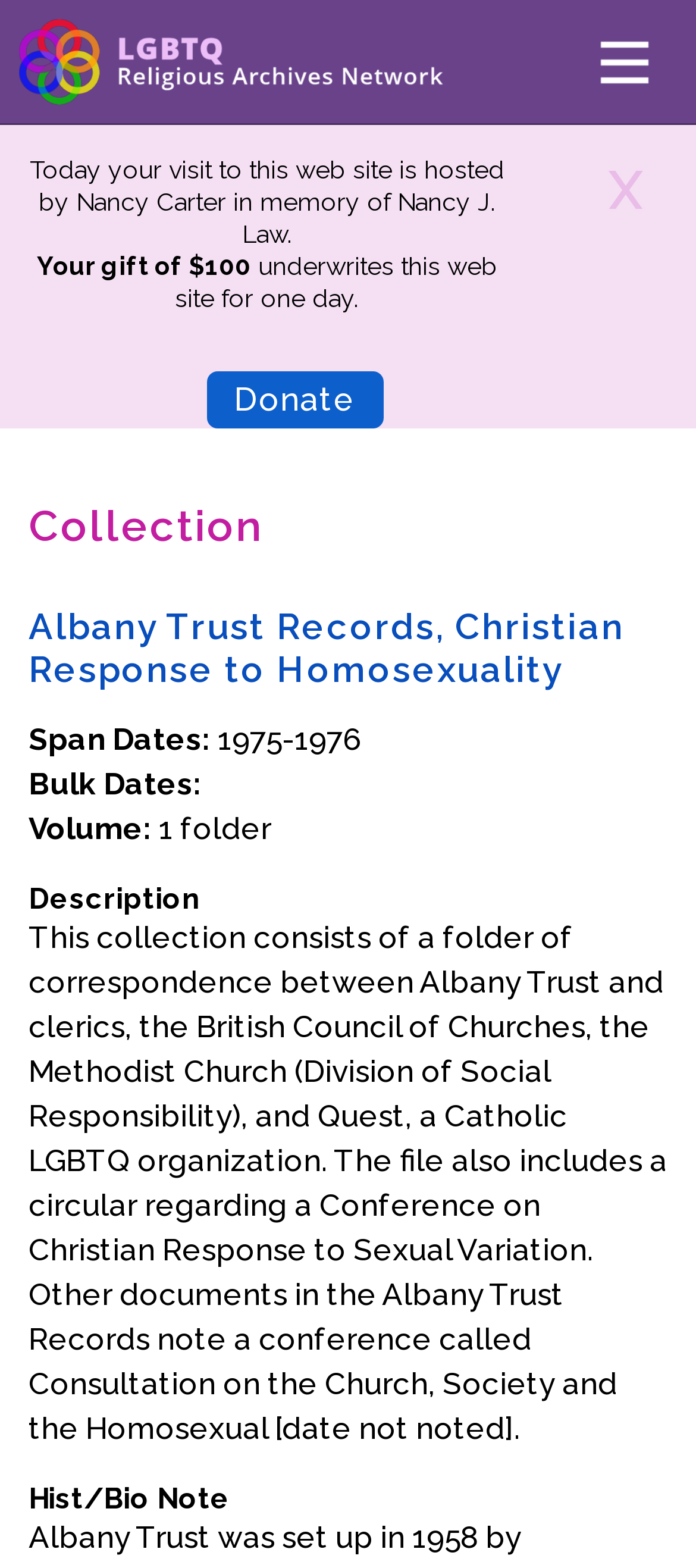Determine the bounding box coordinates in the format (top-left x, top-left y, bottom-right x, bottom-right y). Ensure all values are floating point numbers between 0 and 1. Identify the bounding box of the UI element described by: Virginia Ramey Mollenkott Award

[0.041, 0.839, 0.789, 0.872]